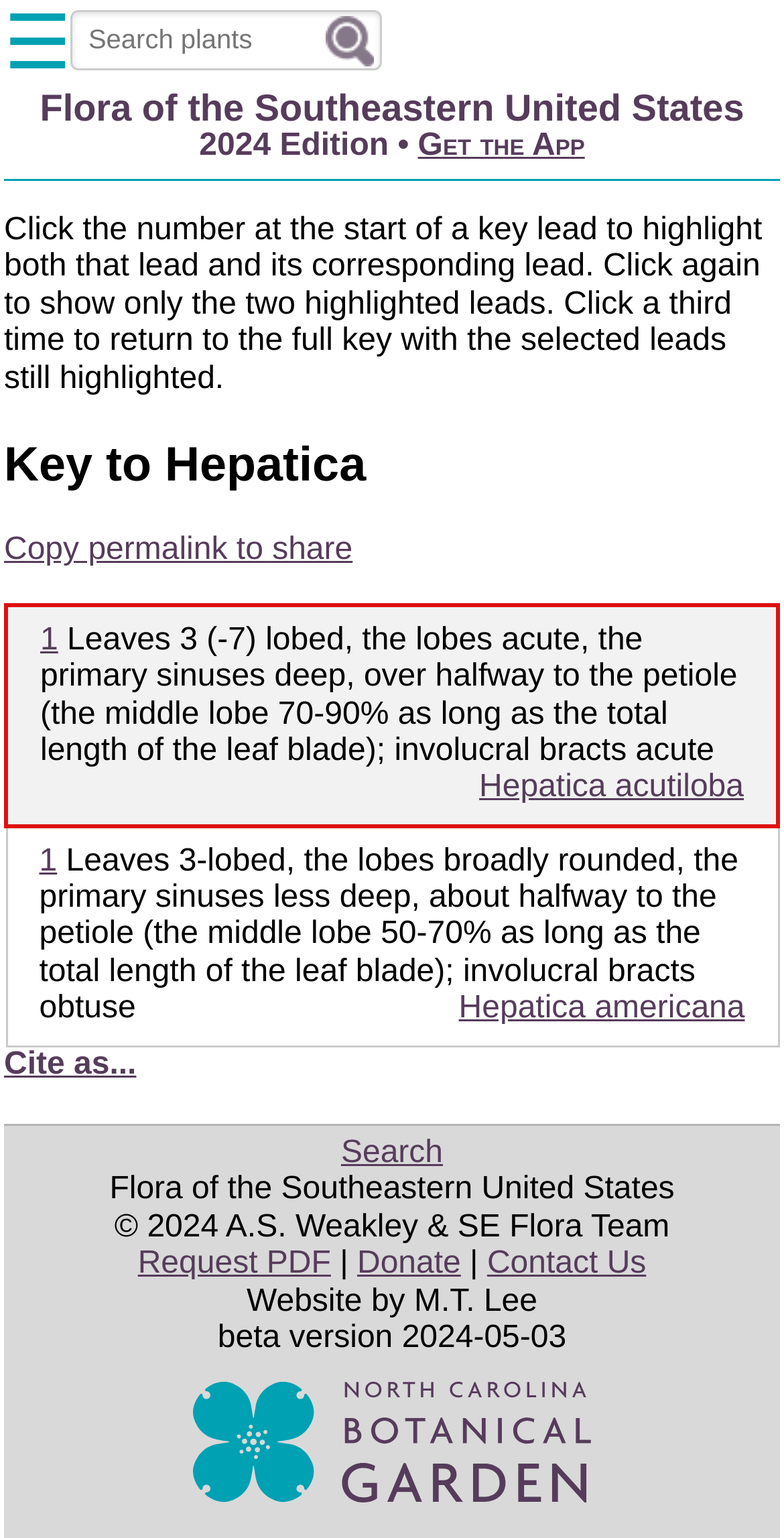Locate the bounding box coordinates of the area that needs to be clicked to fulfill the following instruction: "Click on Hepatica acutiloba". The coordinates should be in the format of four float numbers between 0 and 1, namely [left, top, right, bottom].

[0.611, 0.501, 0.949, 0.523]